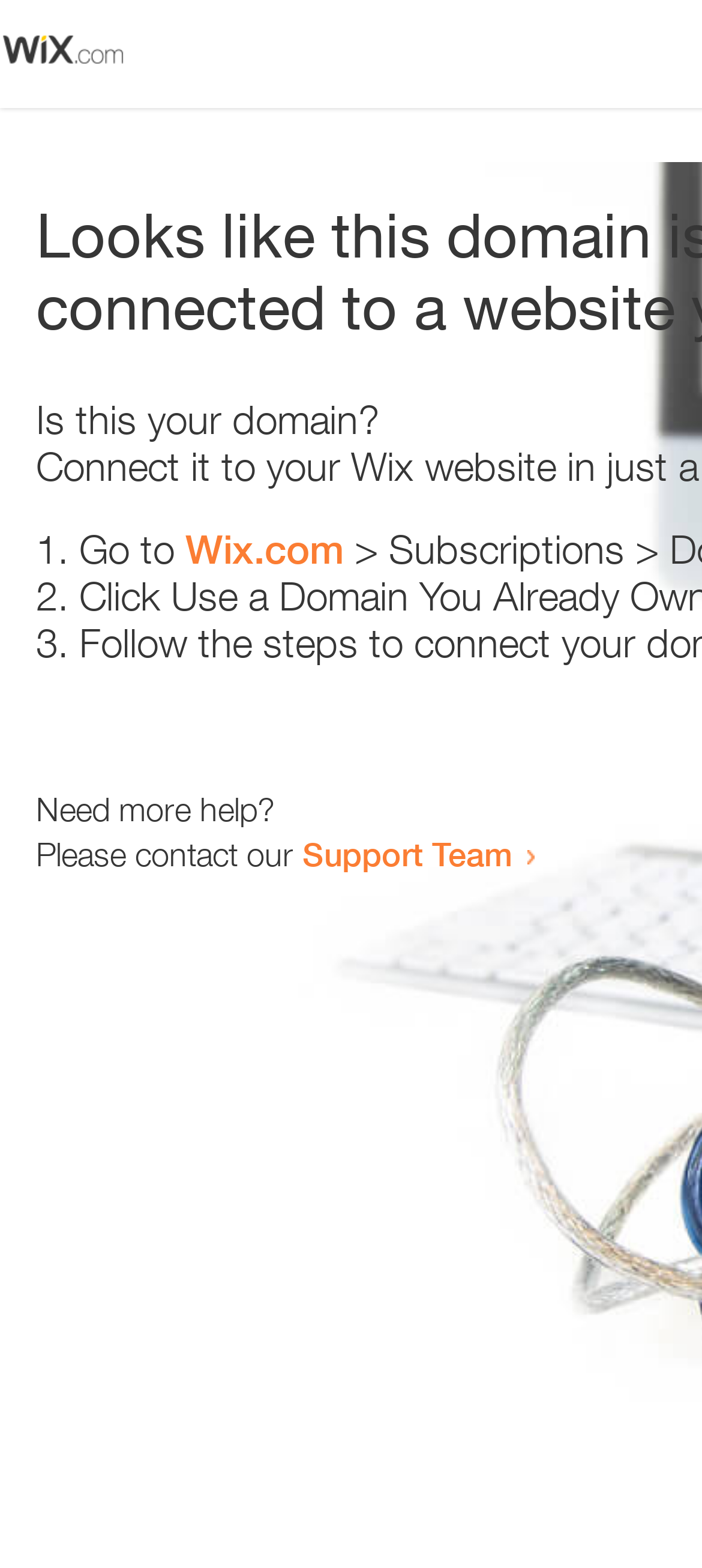Who can be contacted for more help?
Give a one-word or short phrase answer based on the image.

Support Team